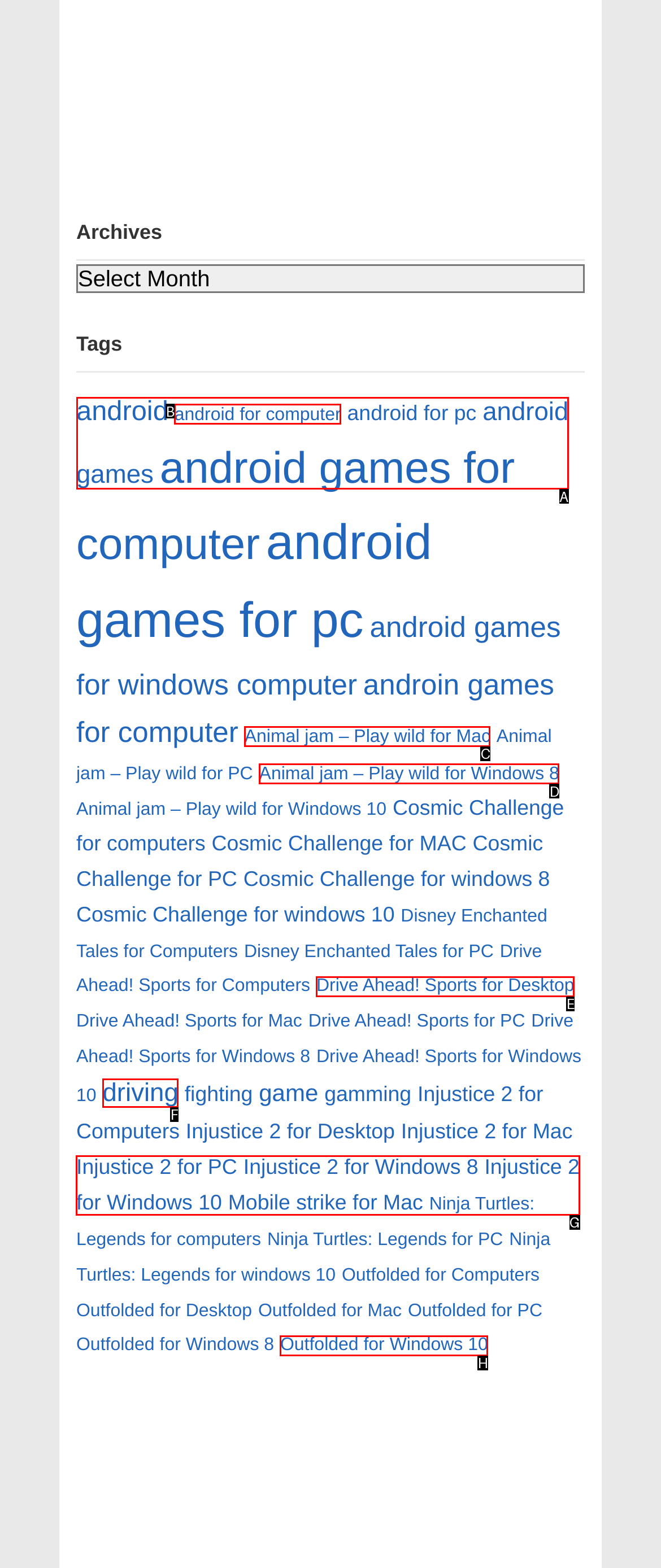Select the appropriate HTML element that needs to be clicked to finish the task: Browse Injustice 2 for Windows 10
Reply with the letter of the chosen option.

G